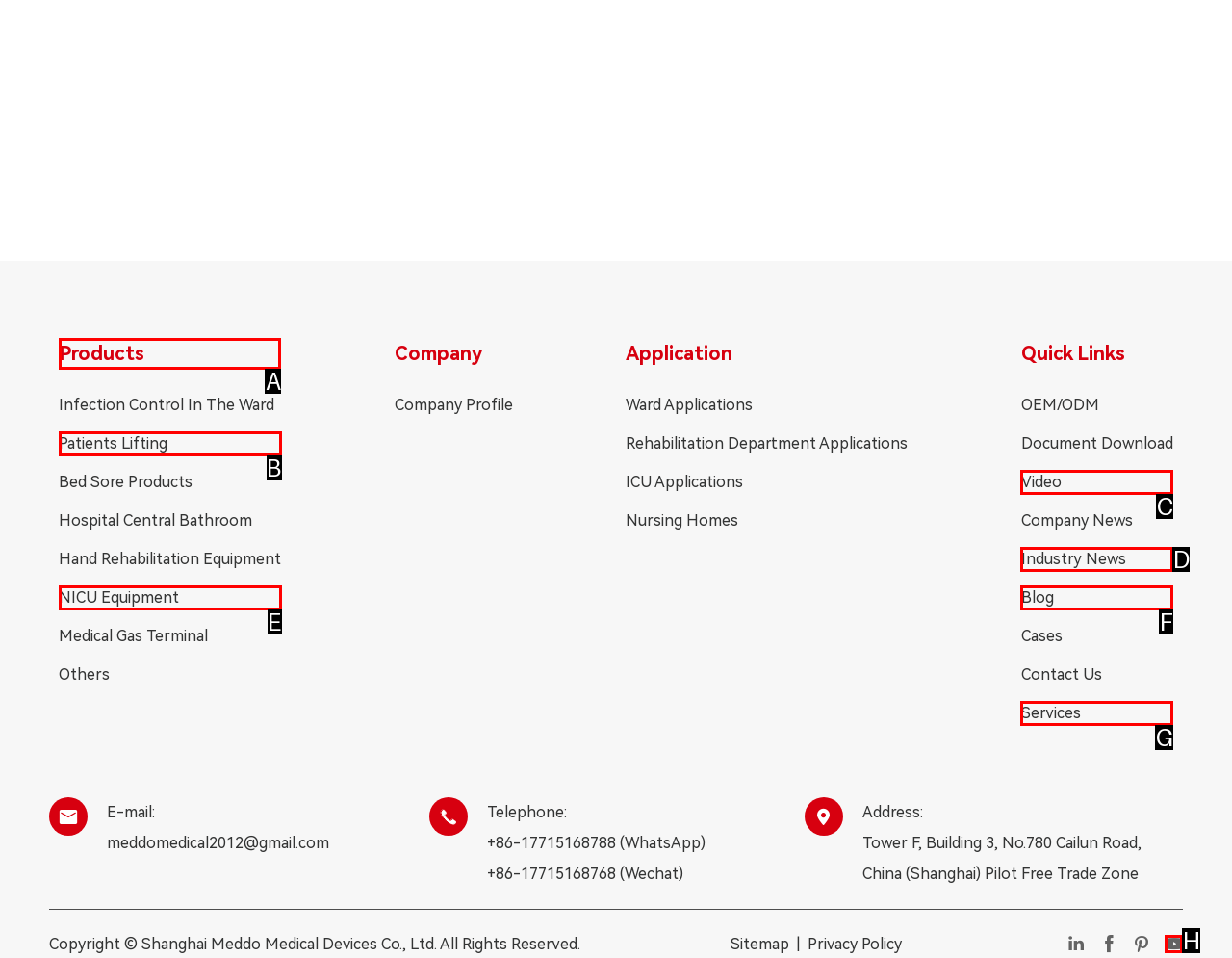Determine the letter of the UI element that will complete the task: Click on Products
Reply with the corresponding letter.

A